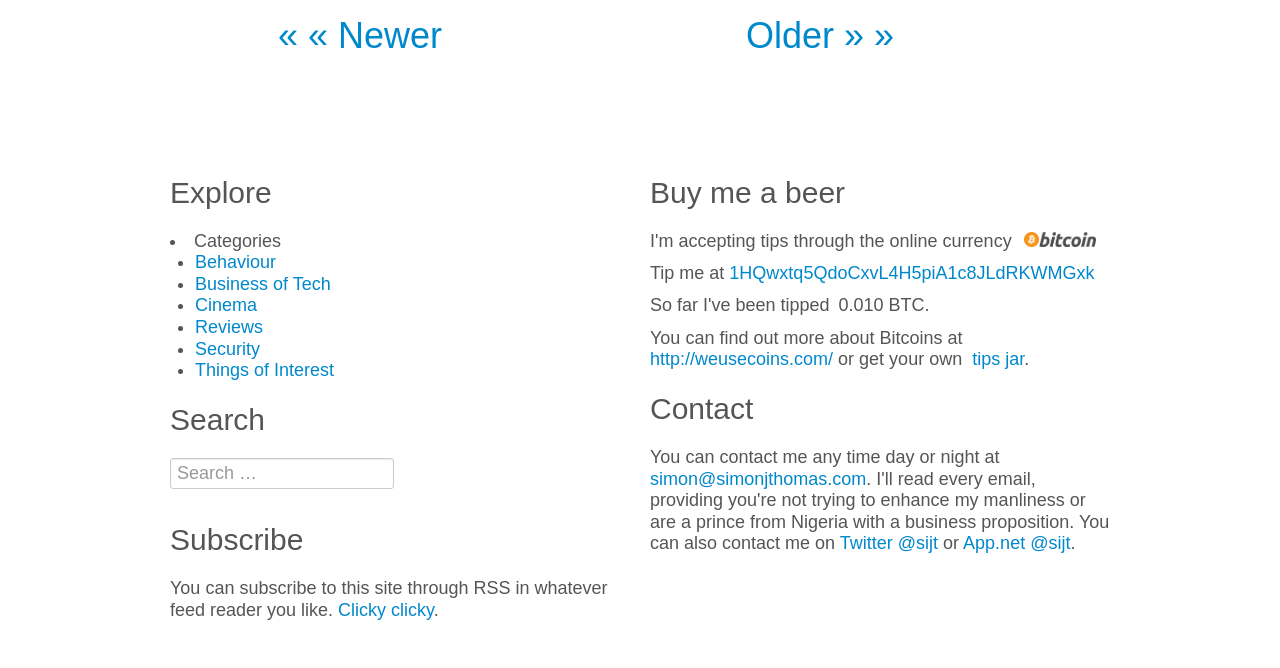Determine the bounding box of the UI element mentioned here: "Security". The coordinates must be in the format [left, top, right, bottom] with values ranging from 0 to 1.

[0.152, 0.507, 0.203, 0.537]